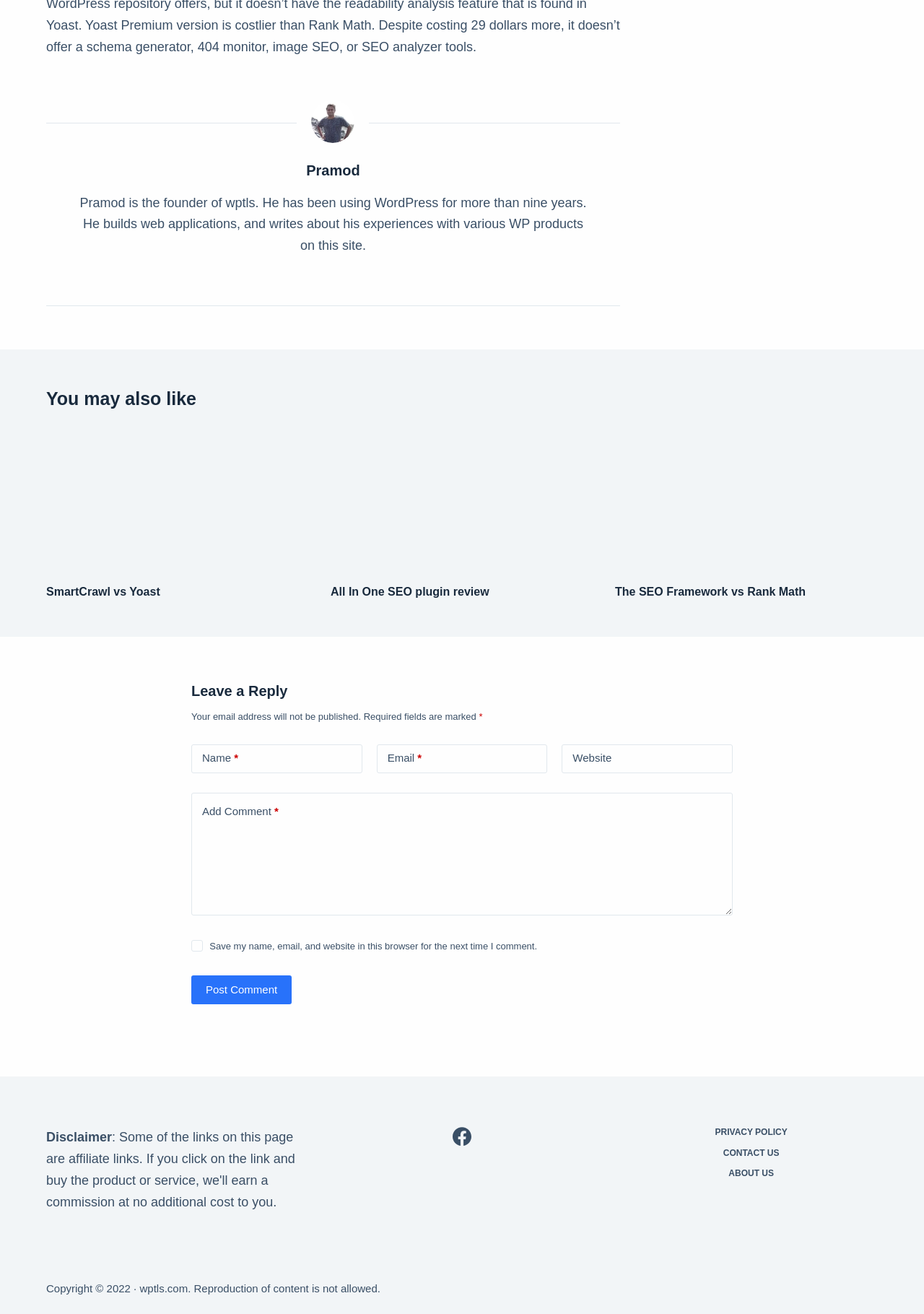Find the bounding box coordinates of the element to click in order to complete this instruction: "Enter your name". The bounding box coordinates must be four float numbers between 0 and 1, denoted as [left, top, right, bottom].

[0.207, 0.566, 0.392, 0.588]